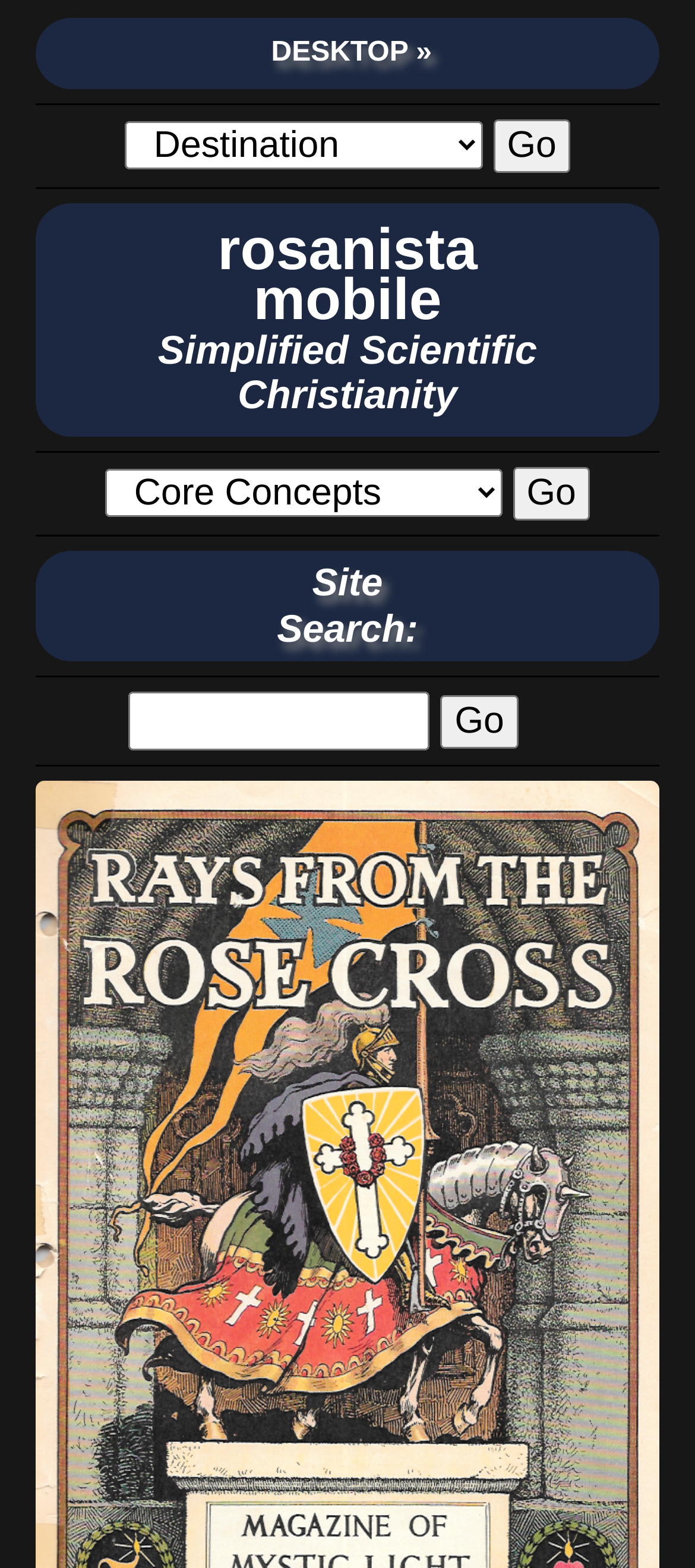Locate the bounding box coordinates of the clickable region necessary to complete the following instruction: "go to desktop site". Provide the coordinates in the format of four float numbers between 0 and 1, i.e., [left, top, right, bottom].

[0.379, 0.024, 0.621, 0.043]